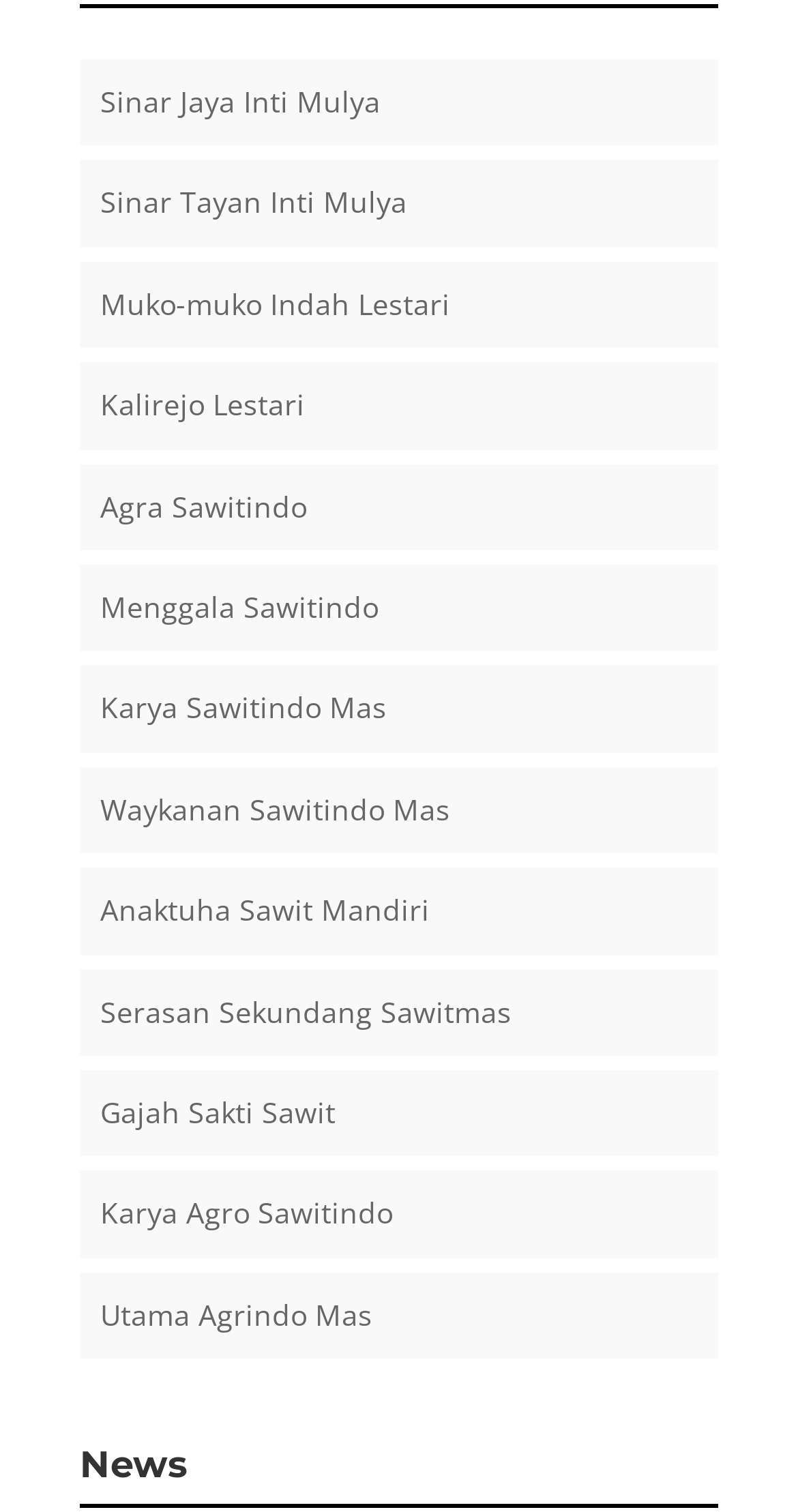Specify the bounding box coordinates of the region I need to click to perform the following instruction: "visit Sinar Jaya Inti Mulya". The coordinates must be four float numbers in the range of 0 to 1, i.e., [left, top, right, bottom].

[0.126, 0.054, 0.477, 0.08]